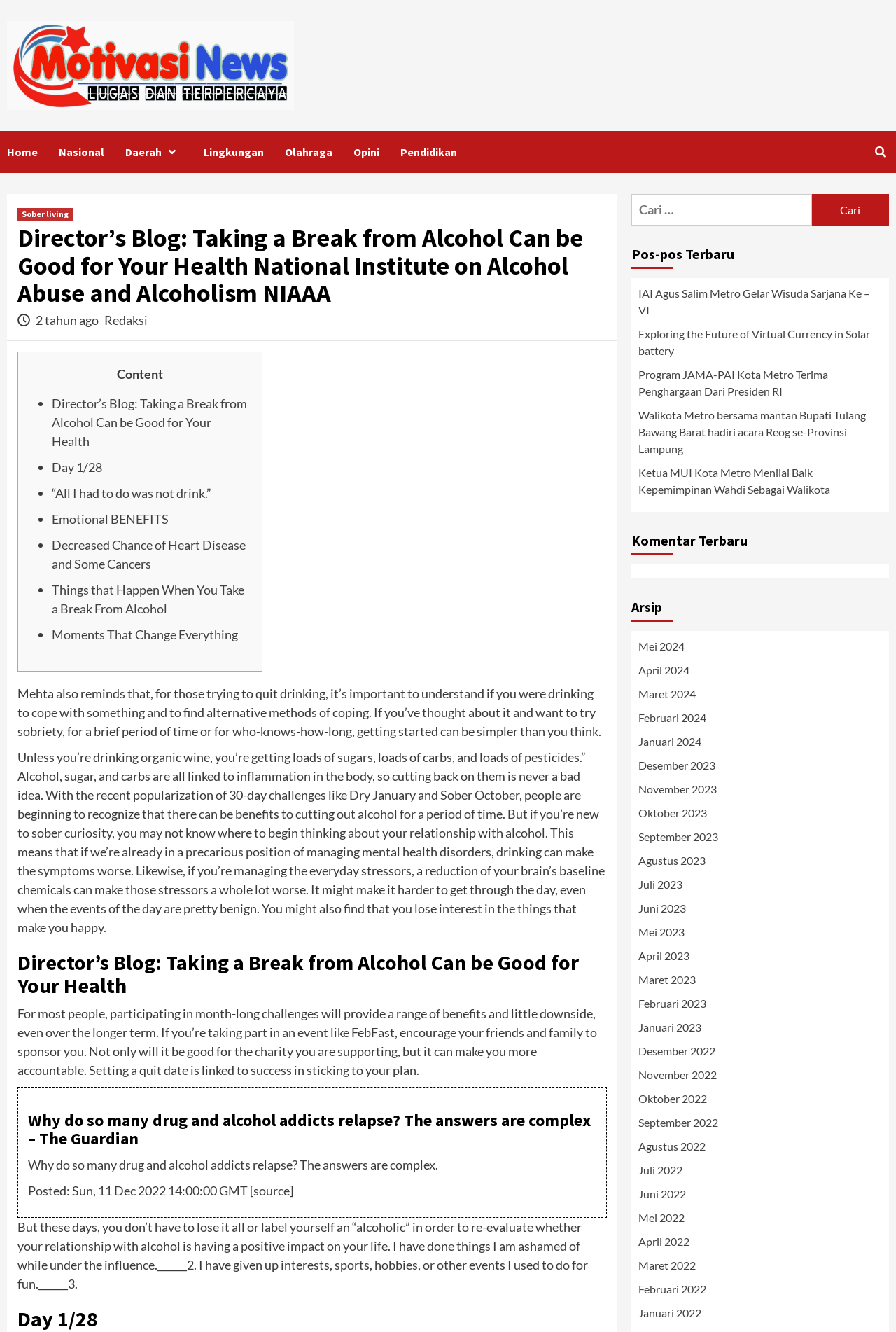Respond to the question below with a single word or phrase:
What is the topic of the article 'Day 1/28 “All I had to do was not drink.”'?

Taking a break from alcohol